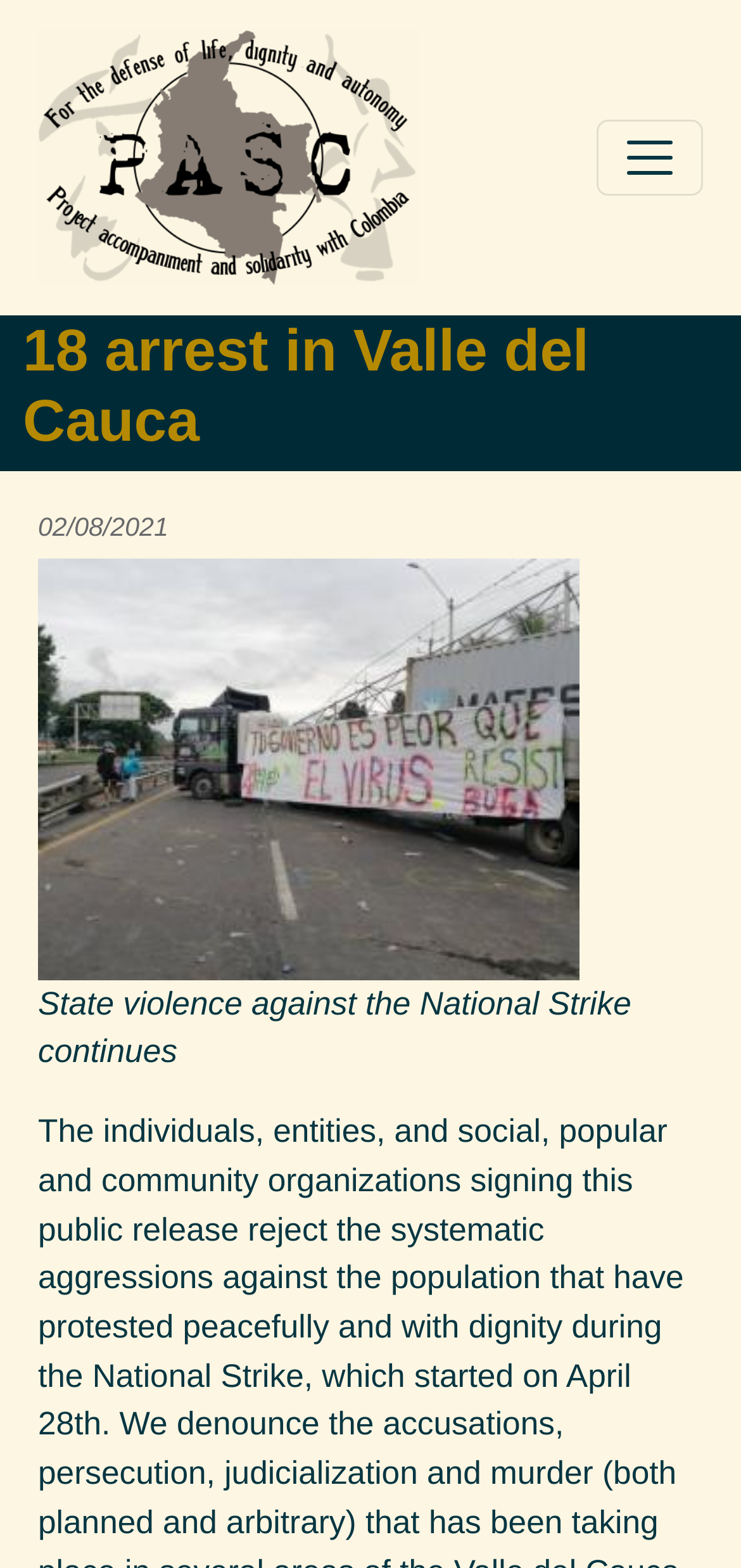Generate a comprehensive caption for the webpage you are viewing.

The webpage appears to be a news article or report, with a focus on a specific event or issue. At the top of the page, there is a banner that serves as the site header, spanning the full width of the page. Within this banner, there is a link to the "Home" page, accompanied by a small image, positioned near the left edge of the page. To the right of this link, there is a button to toggle navigation, which is currently not expanded.

Below the banner, there is a complementary section that takes up about a quarter of the page's height. This section contains a heading that reads "18 arrest in Valle del Cauca", which is positioned near the top-left corner of this section. Below the heading, there is a subheading with the date "02/08/2021" and a link, followed by a paragraph of text that summarizes the content of the article, stating "State violence against the National Strike continues". This text is positioned near the center of the page, with some space above and below it.